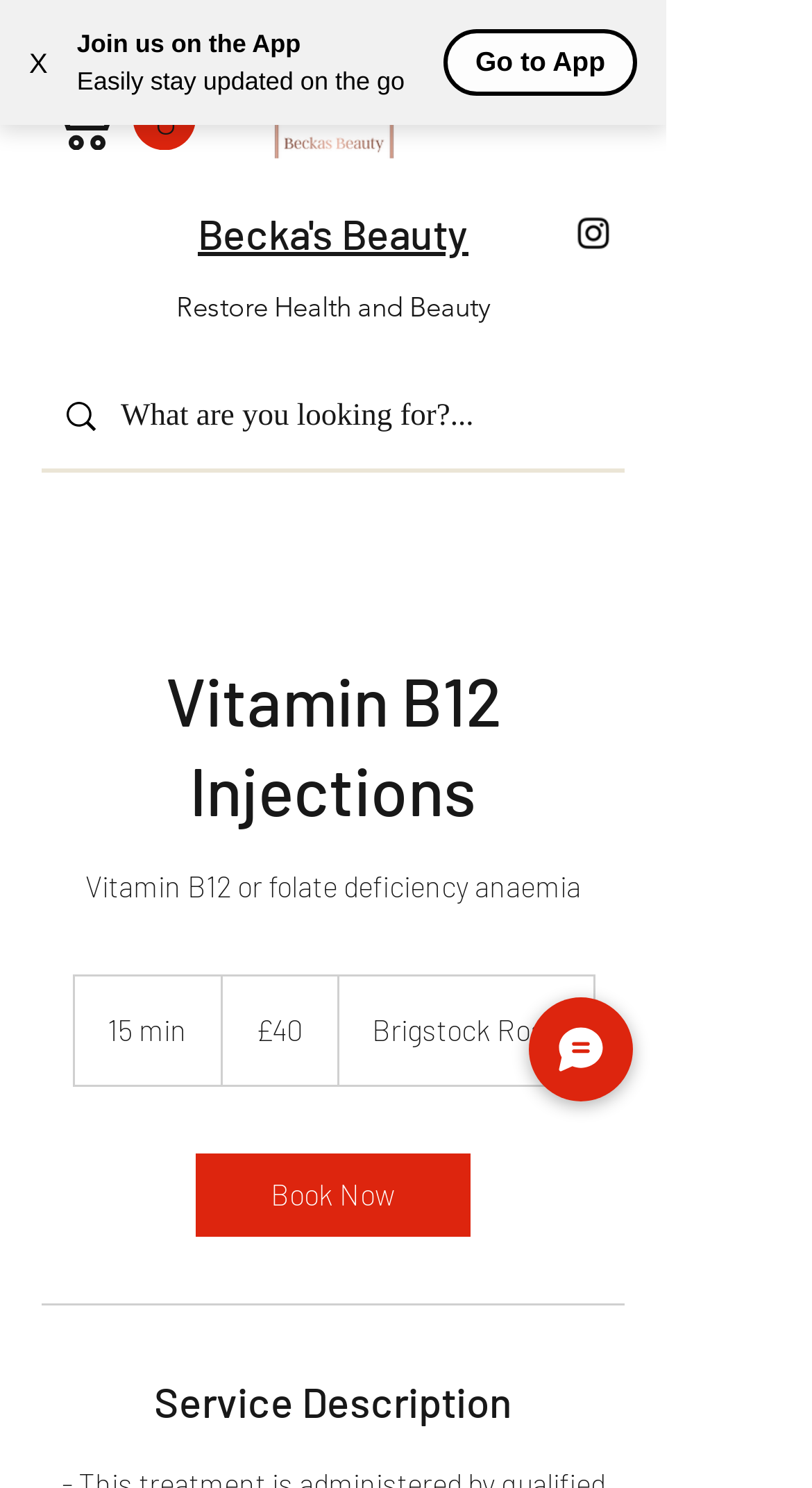What is the purpose of the 'Book Now' button?
Please provide a single word or phrase answer based on the image.

To book the Vitamin B12 Injections service